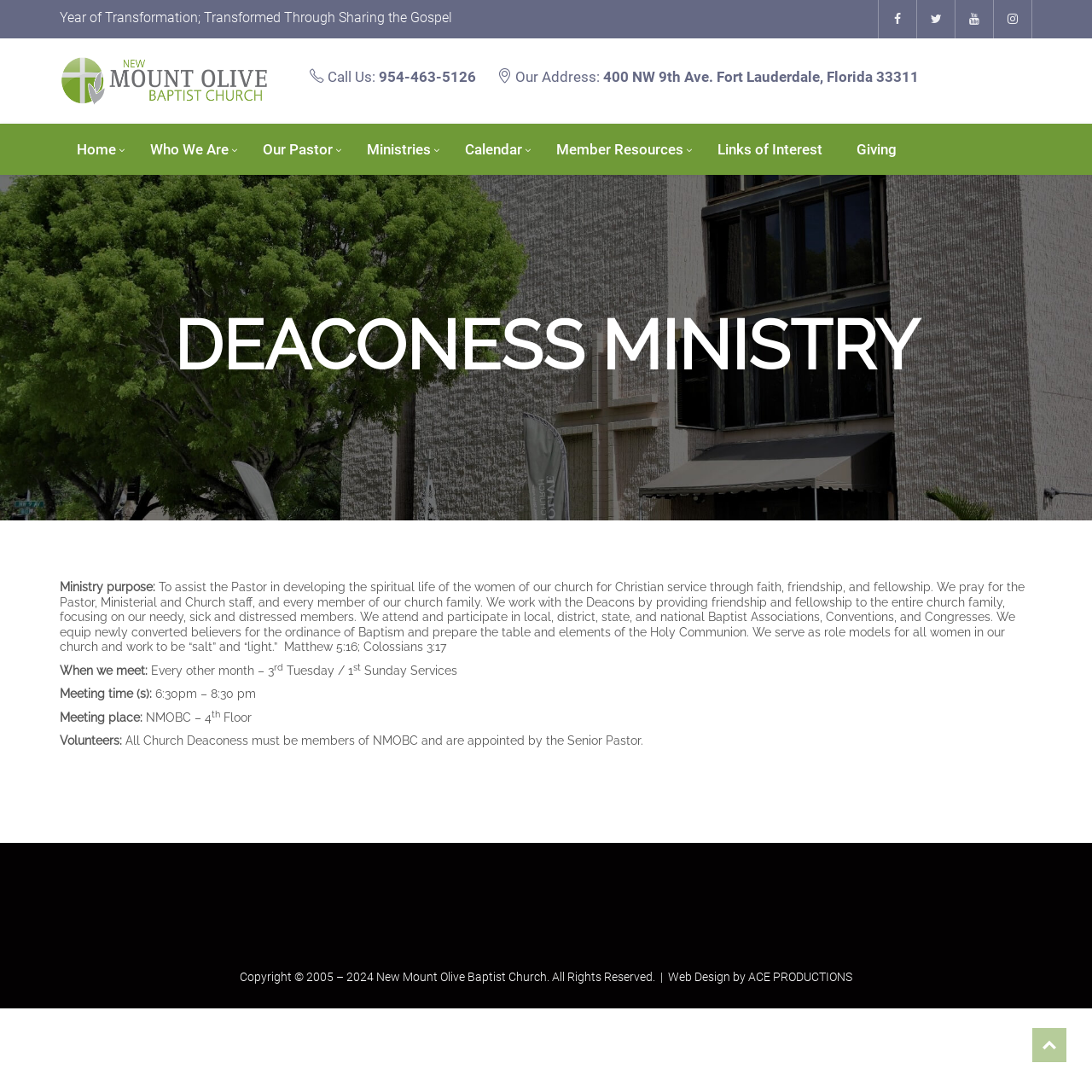Pinpoint the bounding box coordinates of the element to be clicked to execute the instruction: "Check the 'Calendar'".

[0.41, 0.114, 0.494, 0.16]